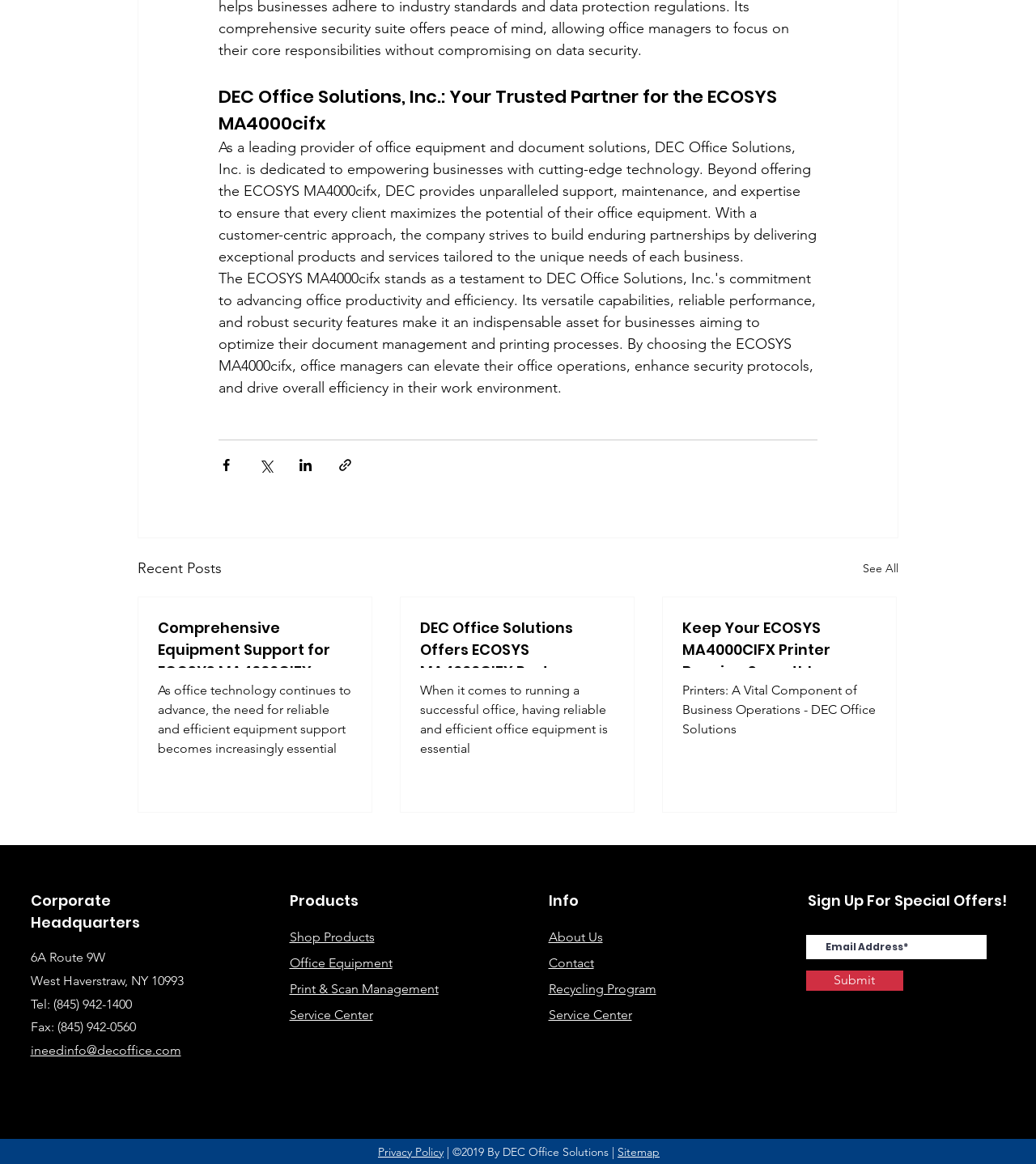Locate the UI element described by See All in the provided webpage screenshot. Return the bounding box coordinates in the format (top-left x, top-left y, bottom-right x, bottom-right y), ensuring all values are between 0 and 1.

[0.833, 0.478, 0.867, 0.499]